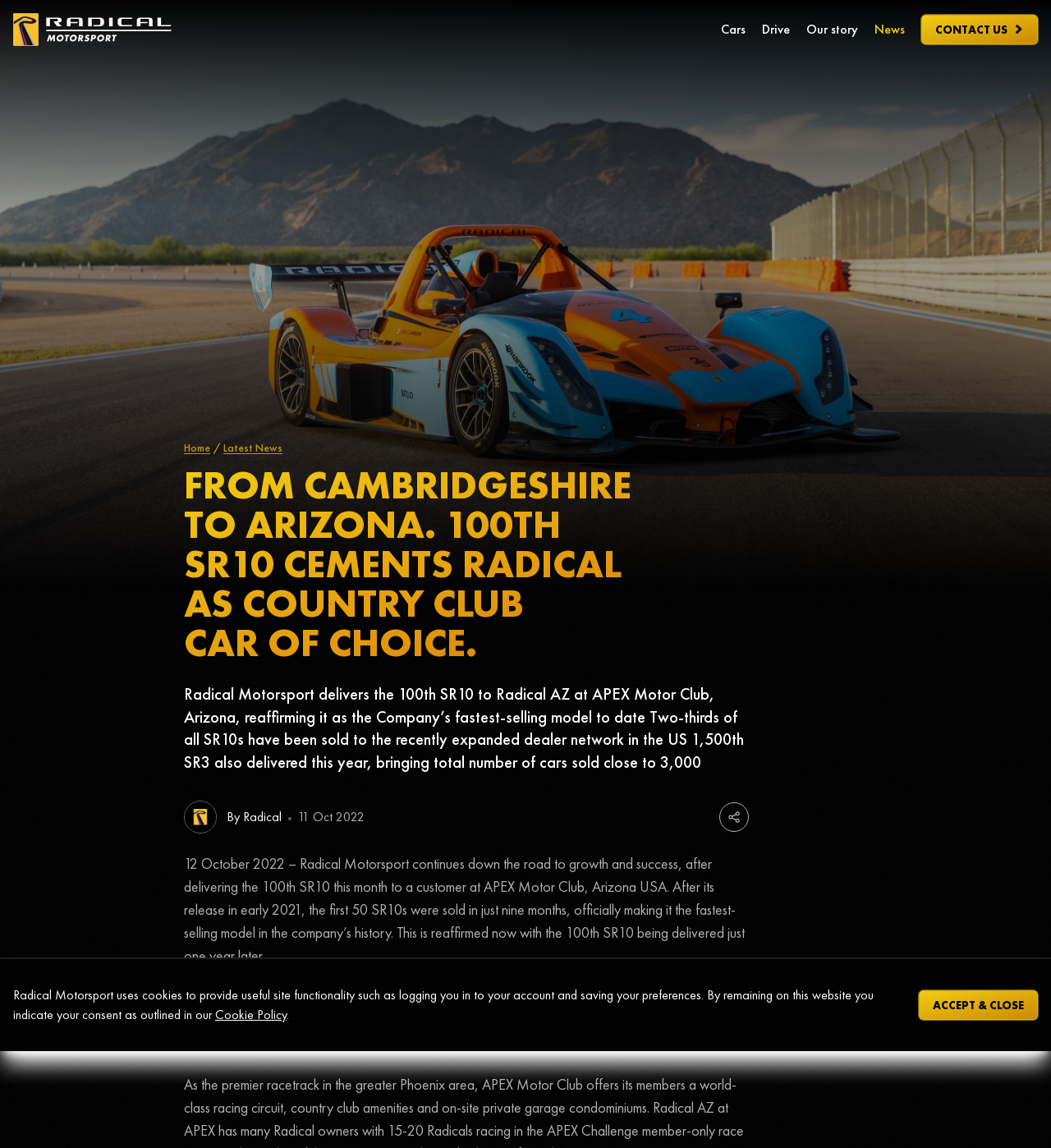Please find the bounding box coordinates of the element's region to be clicked to carry out this instruction: "Click the 'CONTACT US' link".

[0.877, 0.013, 0.988, 0.039]